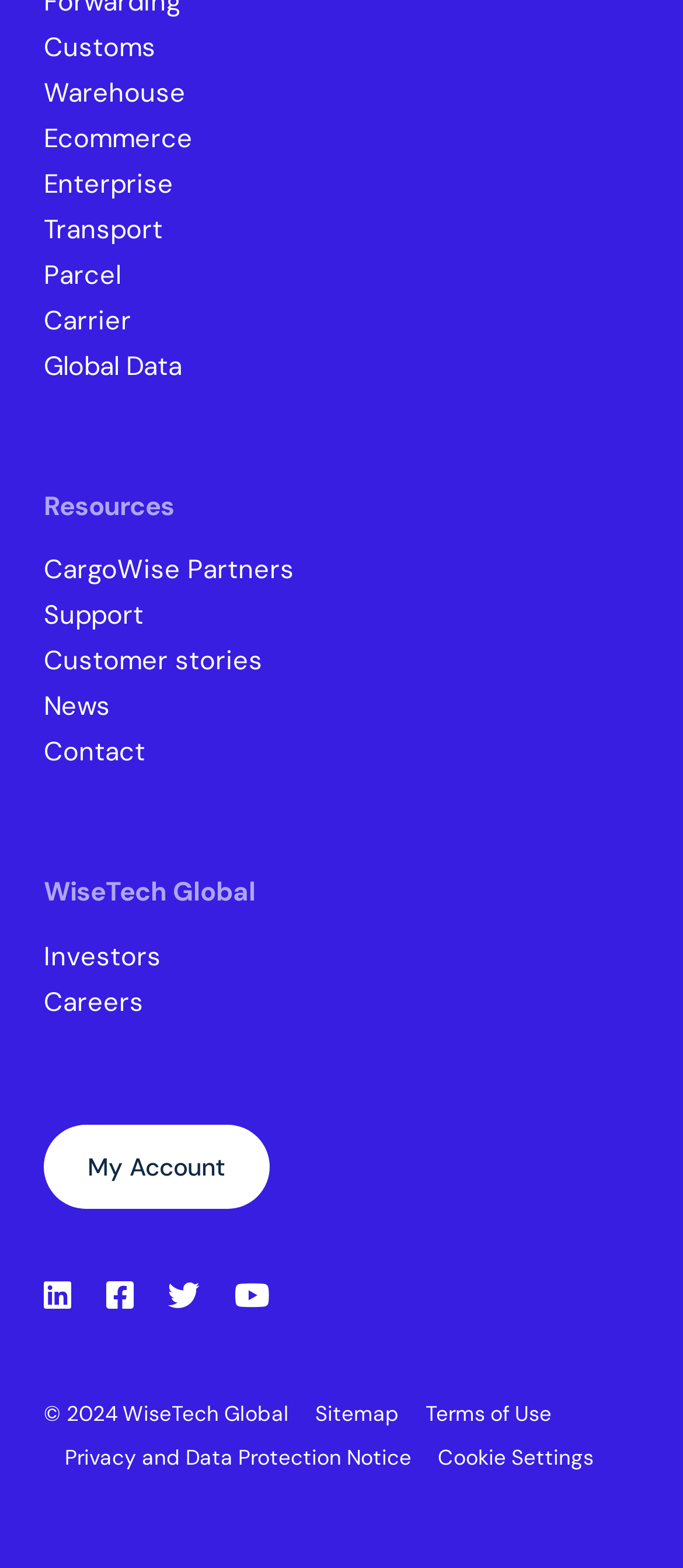How many main sections are there in the top navigation menu?
Provide a fully detailed and comprehensive answer to the question.

I analyzed the top navigation menu and found two main sections: the first section contains links related to the company's services, such as 'Customs', 'Warehouse', and 'Ecommerce', while the second section contains links related to resources and support, such as 'Resources', 'Support', and 'Customer stories'.